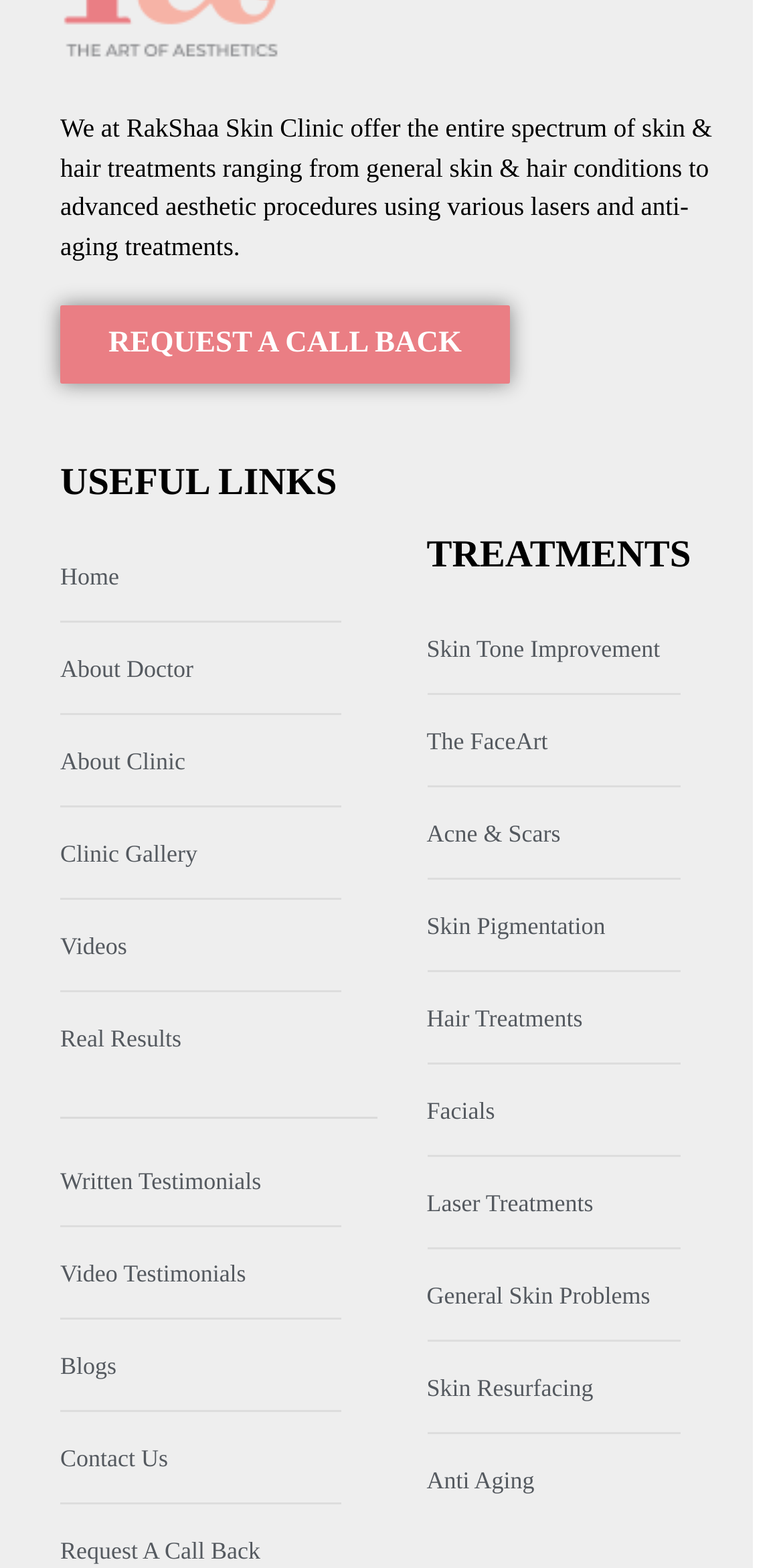Provide the bounding box for the UI element matching this description: "Skin Tone Improvement".

[0.545, 0.392, 0.91, 0.435]